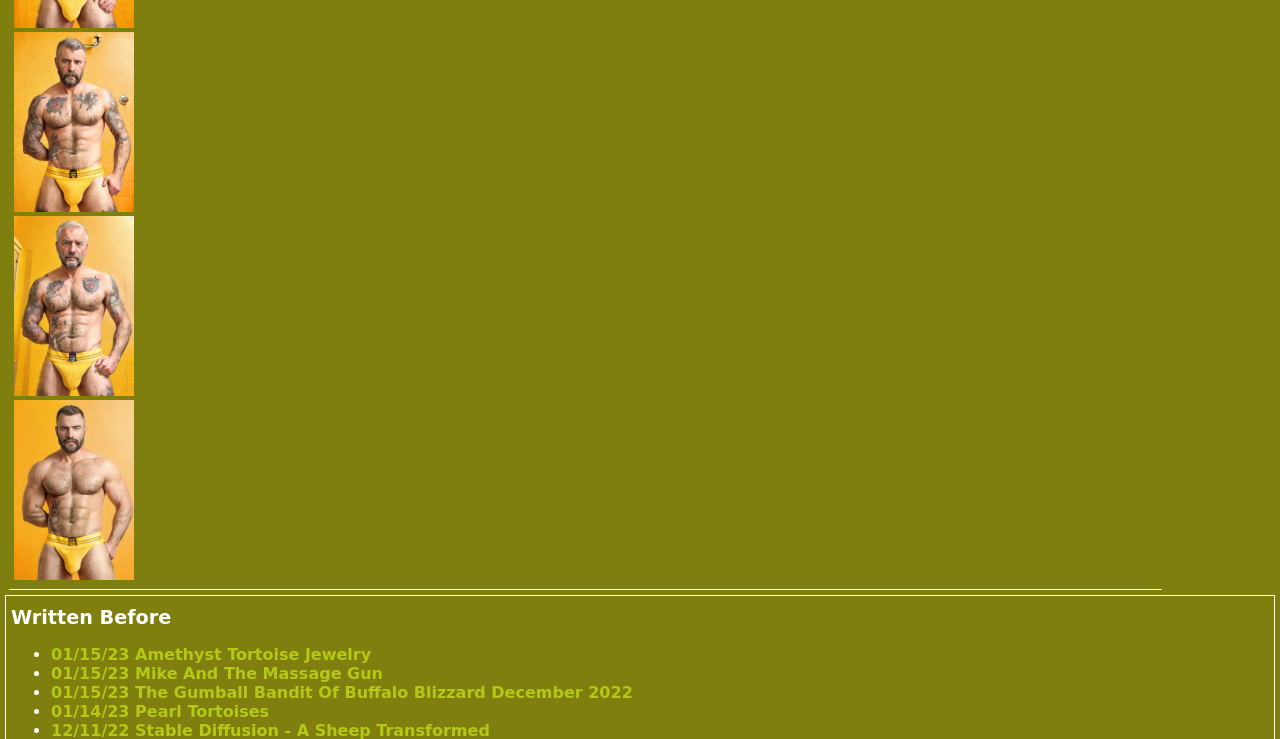What is the date of the latest article? Look at the image and give a one-word or short phrase answer.

01/15/23